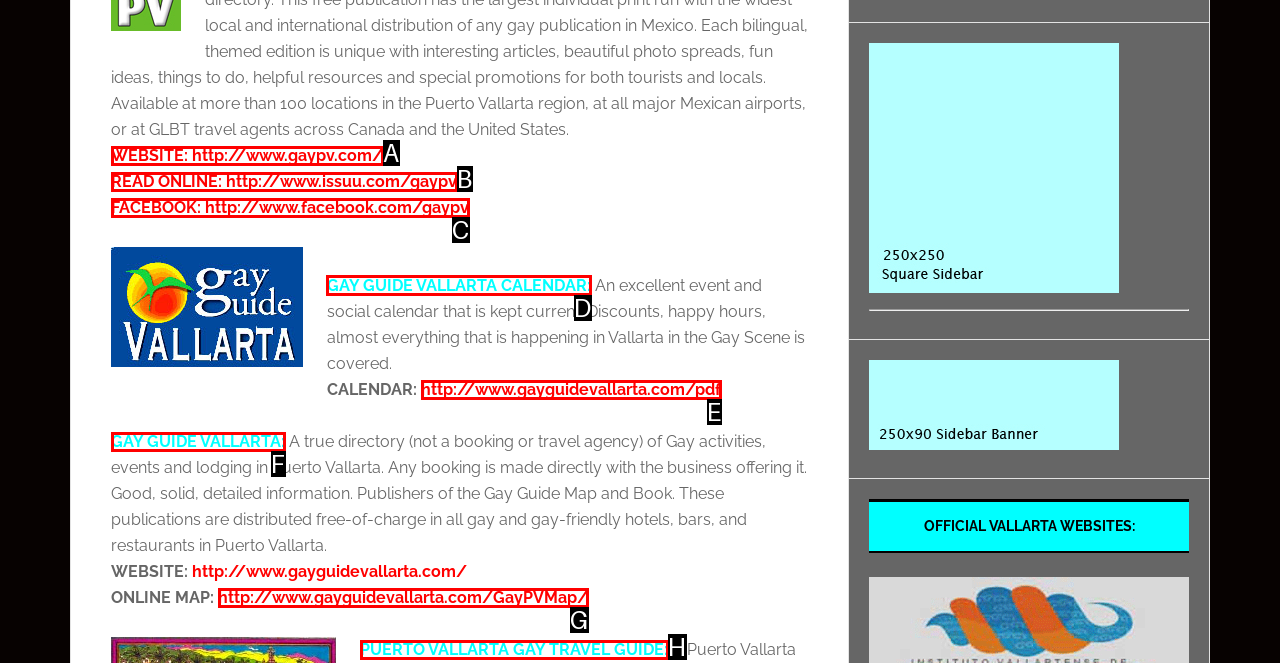To achieve the task: Check the event calendar, indicate the letter of the correct choice from the provided options.

D